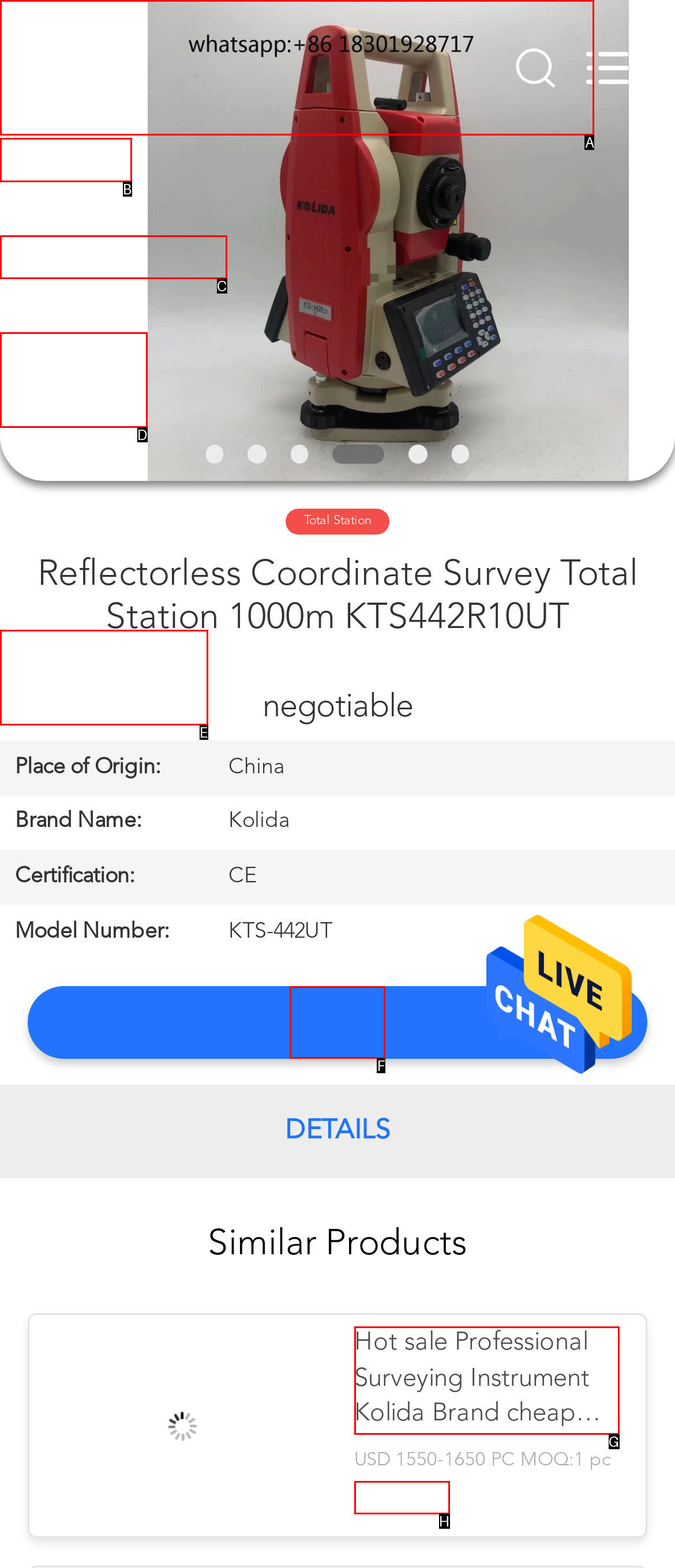Determine the letter of the UI element I should click on to complete the task: Go to HOME page from the provided choices in the screenshot.

B